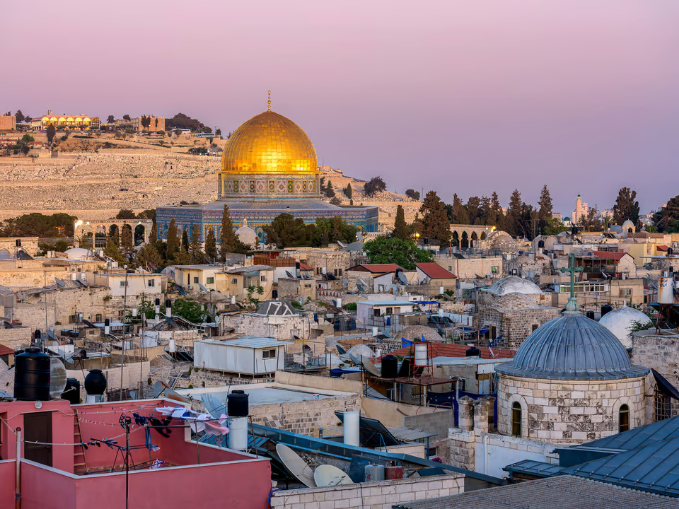What type of camera was used to take the image?
Provide a detailed and extensive answer to the question.

The caption states that the image was taken with the Fuji GFX 50S camera, which is a specific model of camera, along with the GF120mmF4 R LM OIS WR Macro lens.